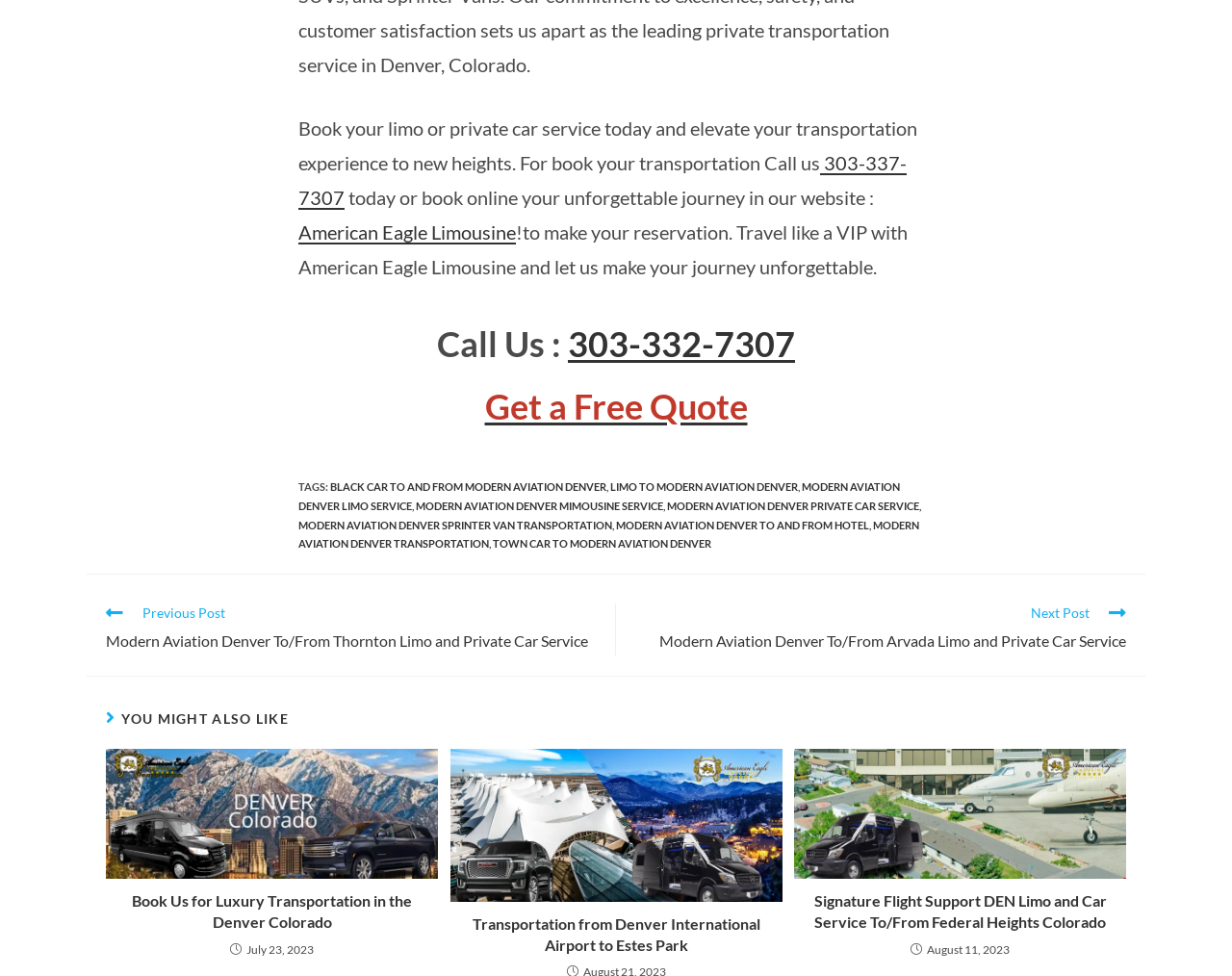Provide the bounding box coordinates of the UI element that matches the description: "Get a Free Quote".

[0.393, 0.395, 0.607, 0.438]